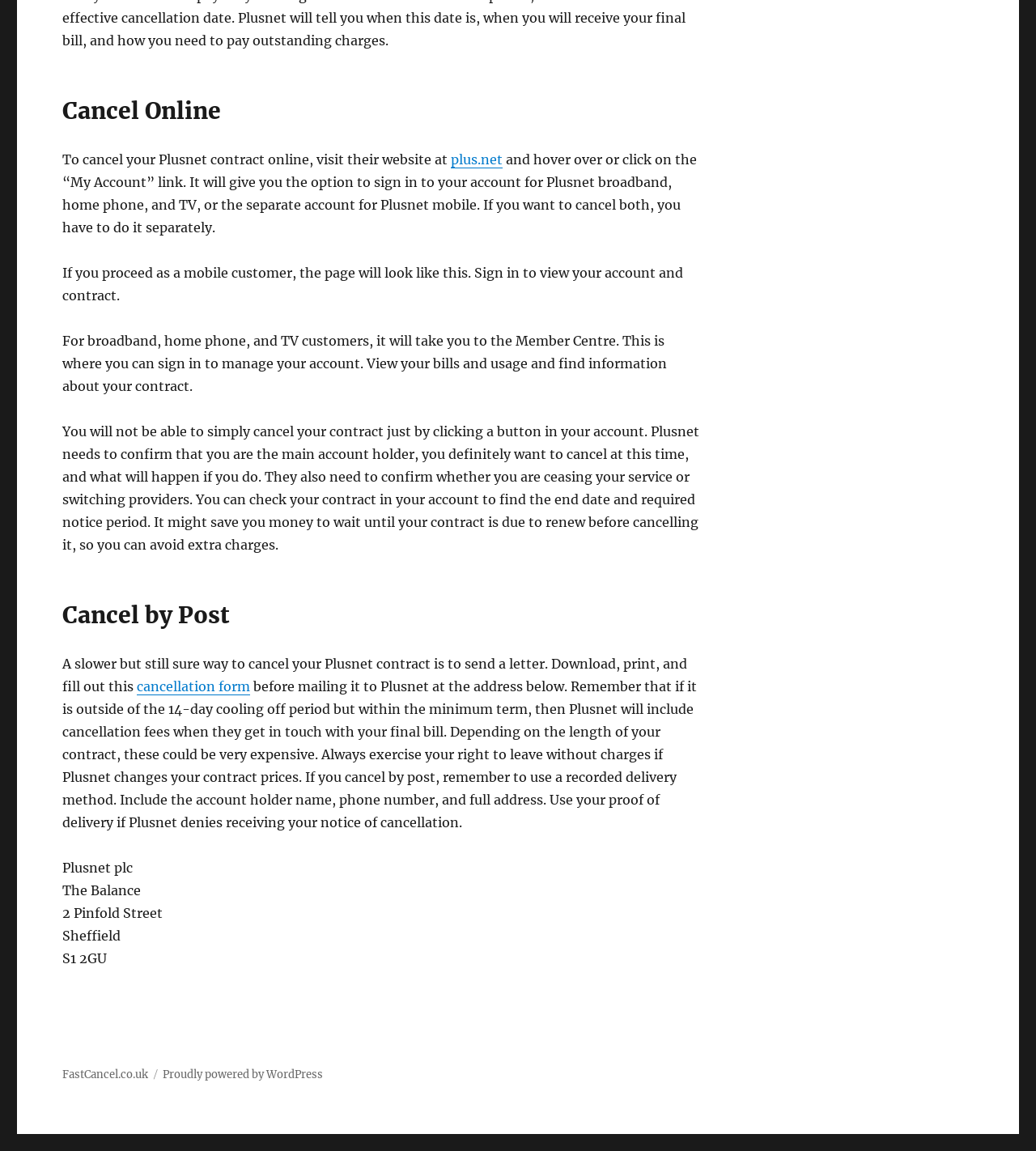Provide the bounding box coordinates, formatted as (top-left x, top-left y, bottom-right x, bottom-right y), with all values being floating point numbers between 0 and 1. Identify the bounding box of the UI element that matches the description: cancellation form

[0.132, 0.589, 0.242, 0.603]